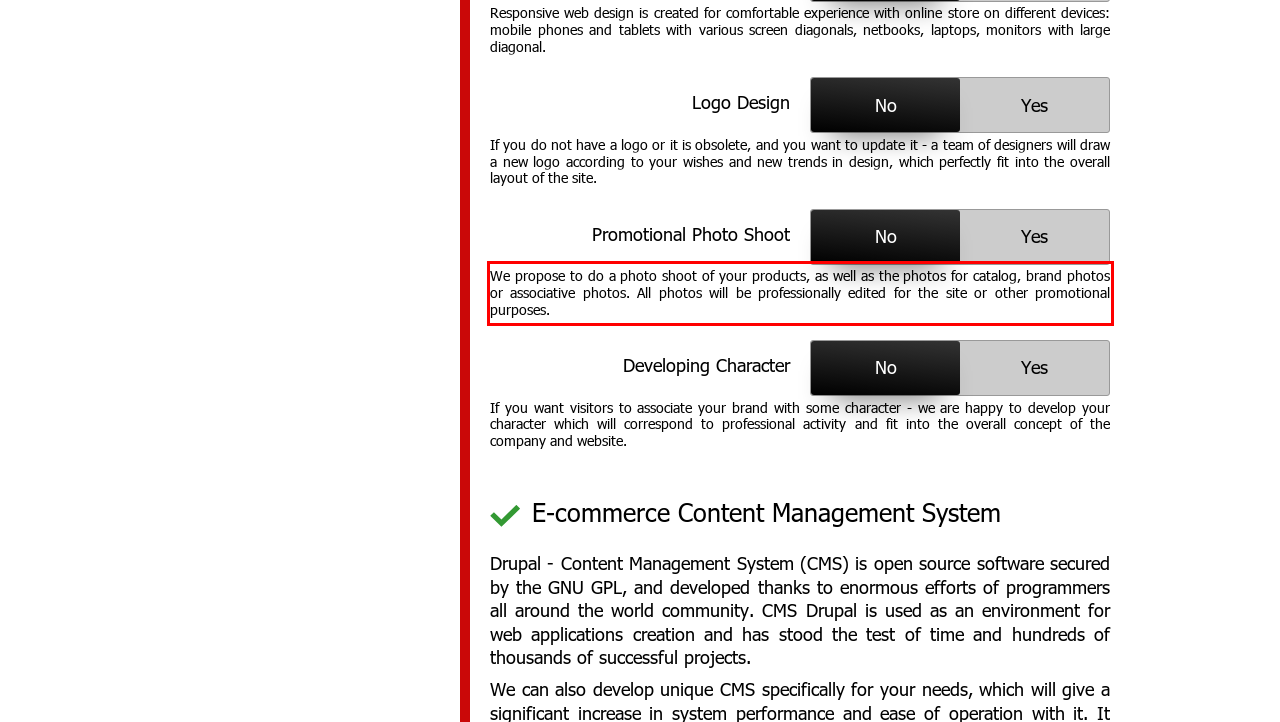Review the screenshot of the webpage and recognize the text inside the red rectangle bounding box. Provide the extracted text content.

We propose to do a photo shoot of your products, as well as the photos for catalog, brand photos or associative photos. All photos will be professionally edited for the site or other promotional purposes.